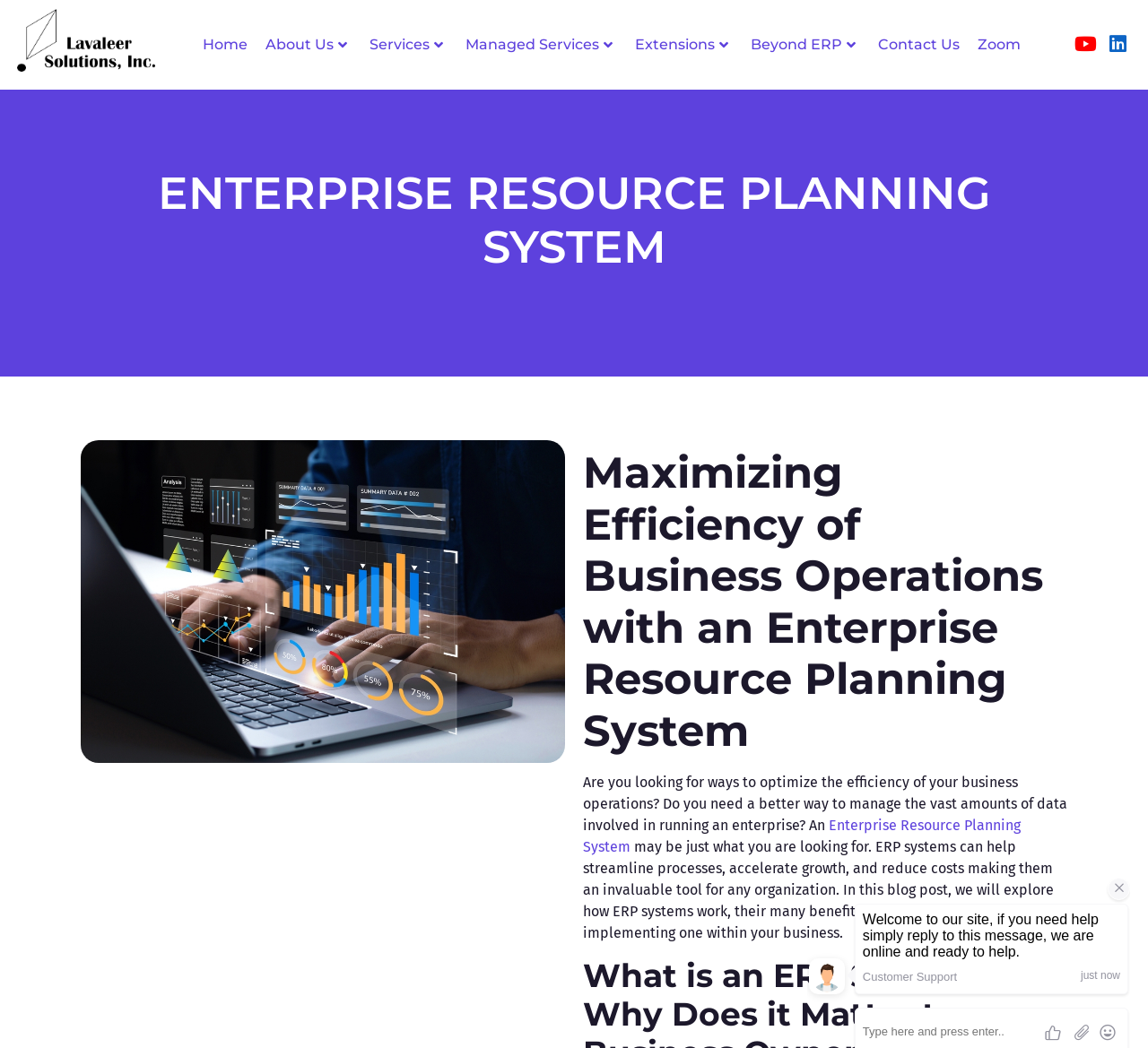Based on the image, please respond to the question with as much detail as possible:
What is the purpose of ERP systems?

According to the webpage content, ERP systems can help streamline processes, accelerate growth, and reduce costs, making them an invaluable tool for any organization.